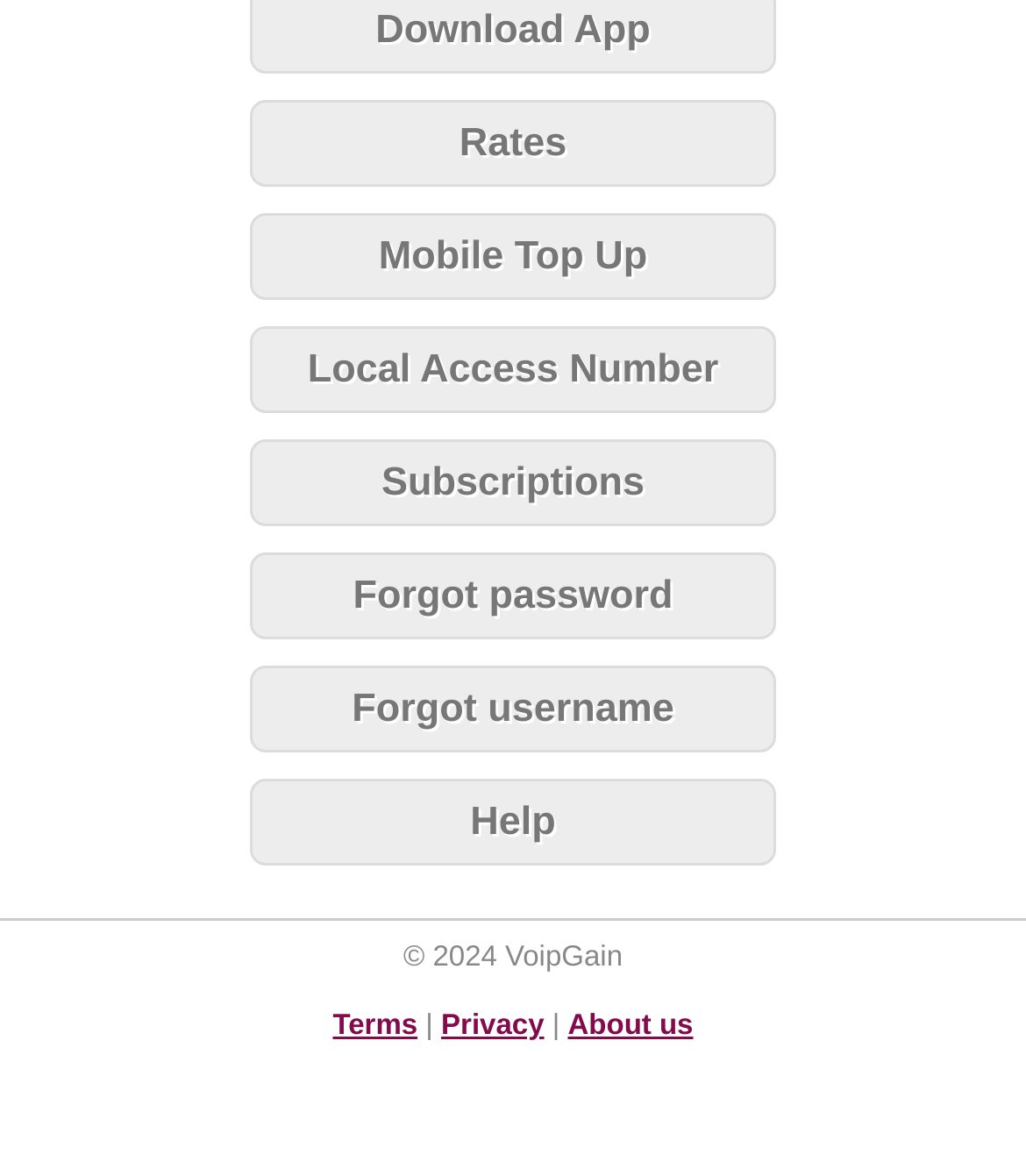Using the description "title="Gray Resurrection"", locate and provide the bounding box of the UI element.

None